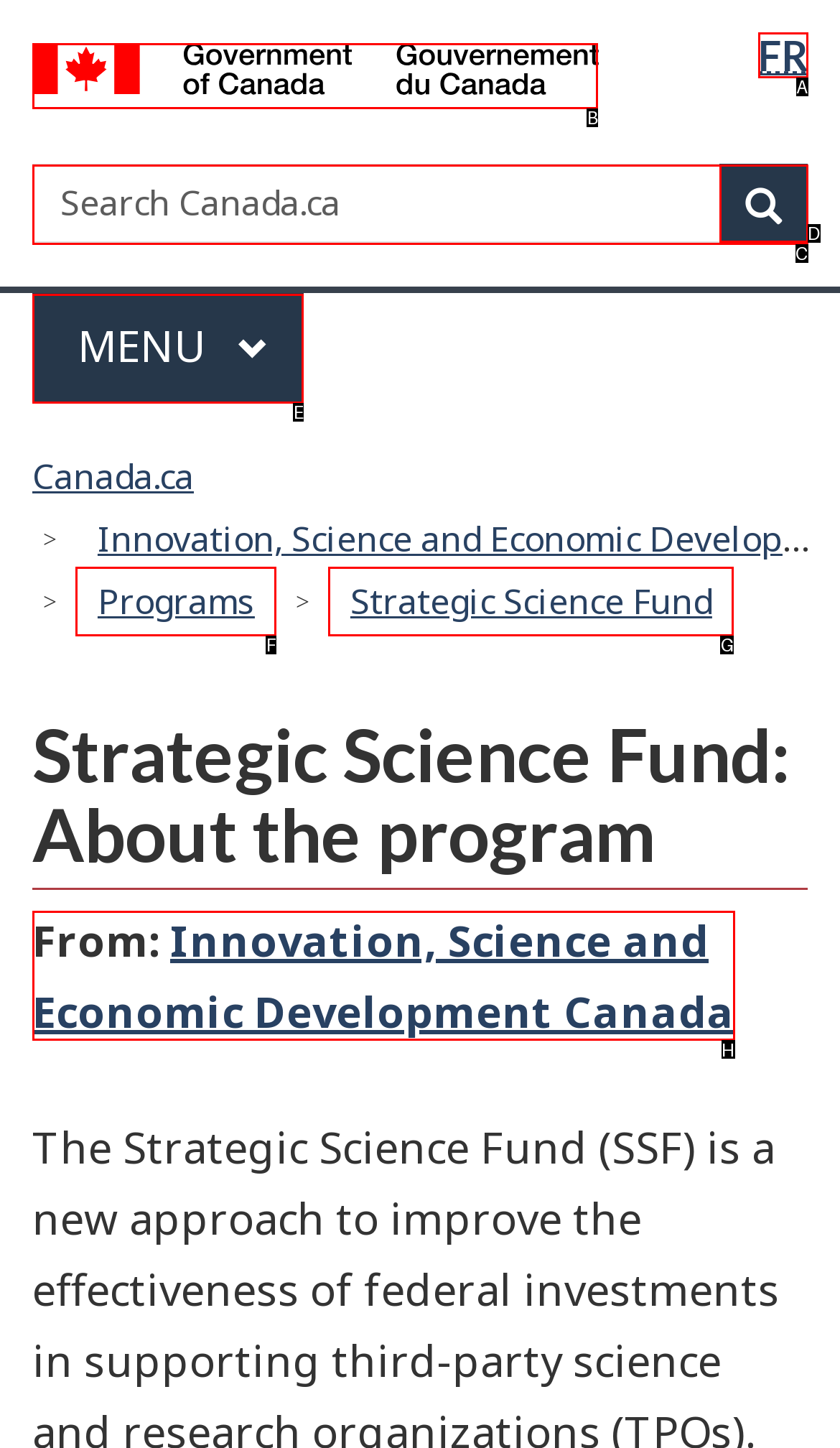Match the option to the description: Strategic Science Fund
State the letter of the correct option from the available choices.

G